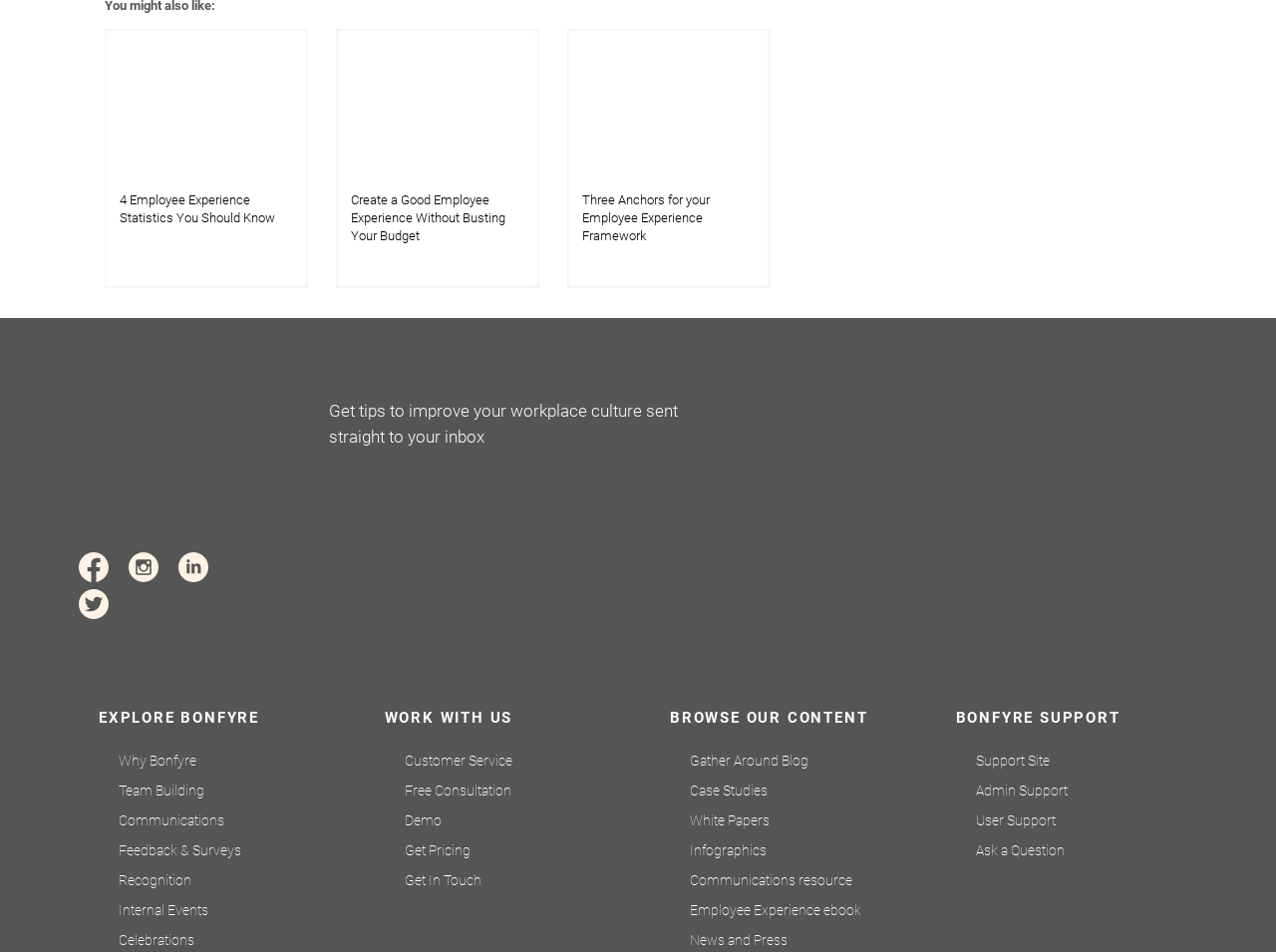Please find the bounding box coordinates of the element that needs to be clicked to perform the following instruction: "Learn about Team Building". The bounding box coordinates should be four float numbers between 0 and 1, represented as [left, top, right, bottom].

[0.093, 0.822, 0.16, 0.839]